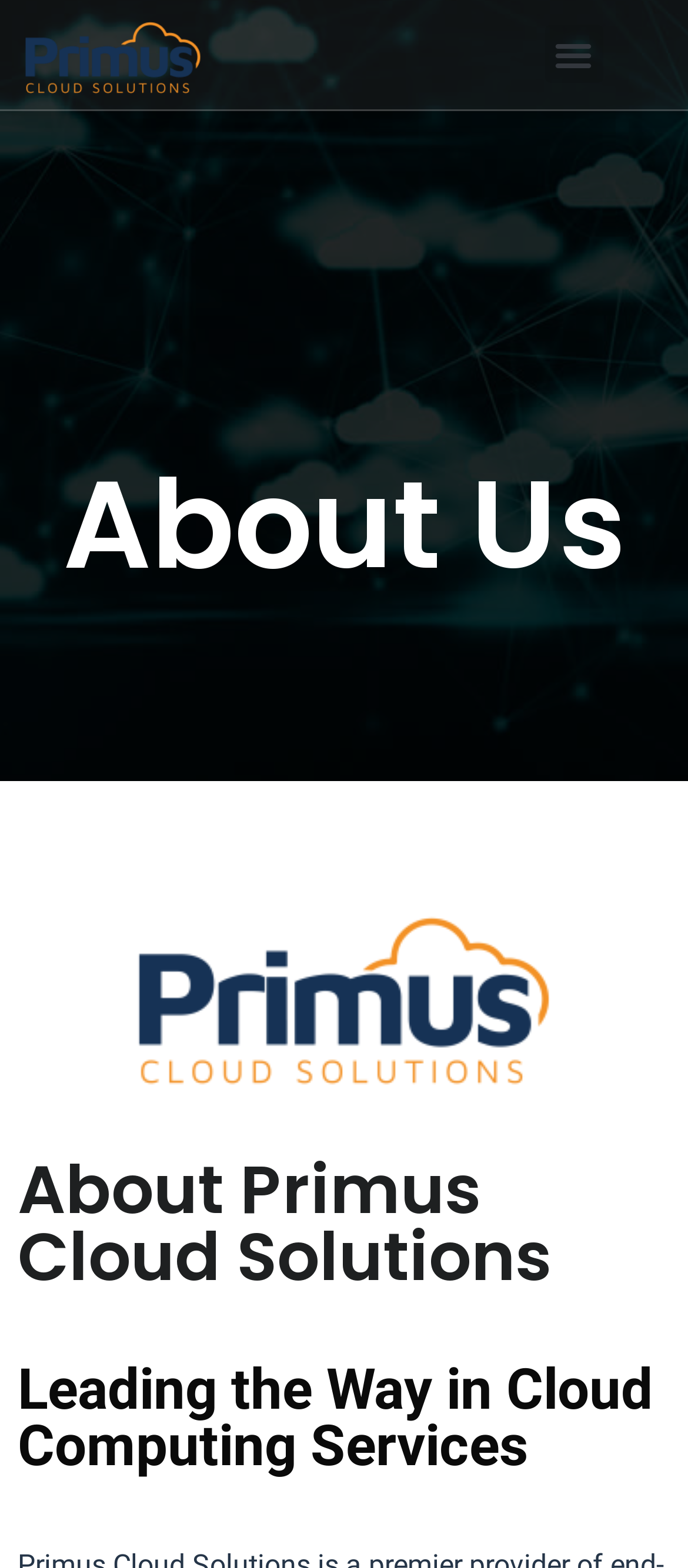What is the text on the top-left image?
Based on the image content, provide your answer in one word or a short phrase.

Plan de travail 3